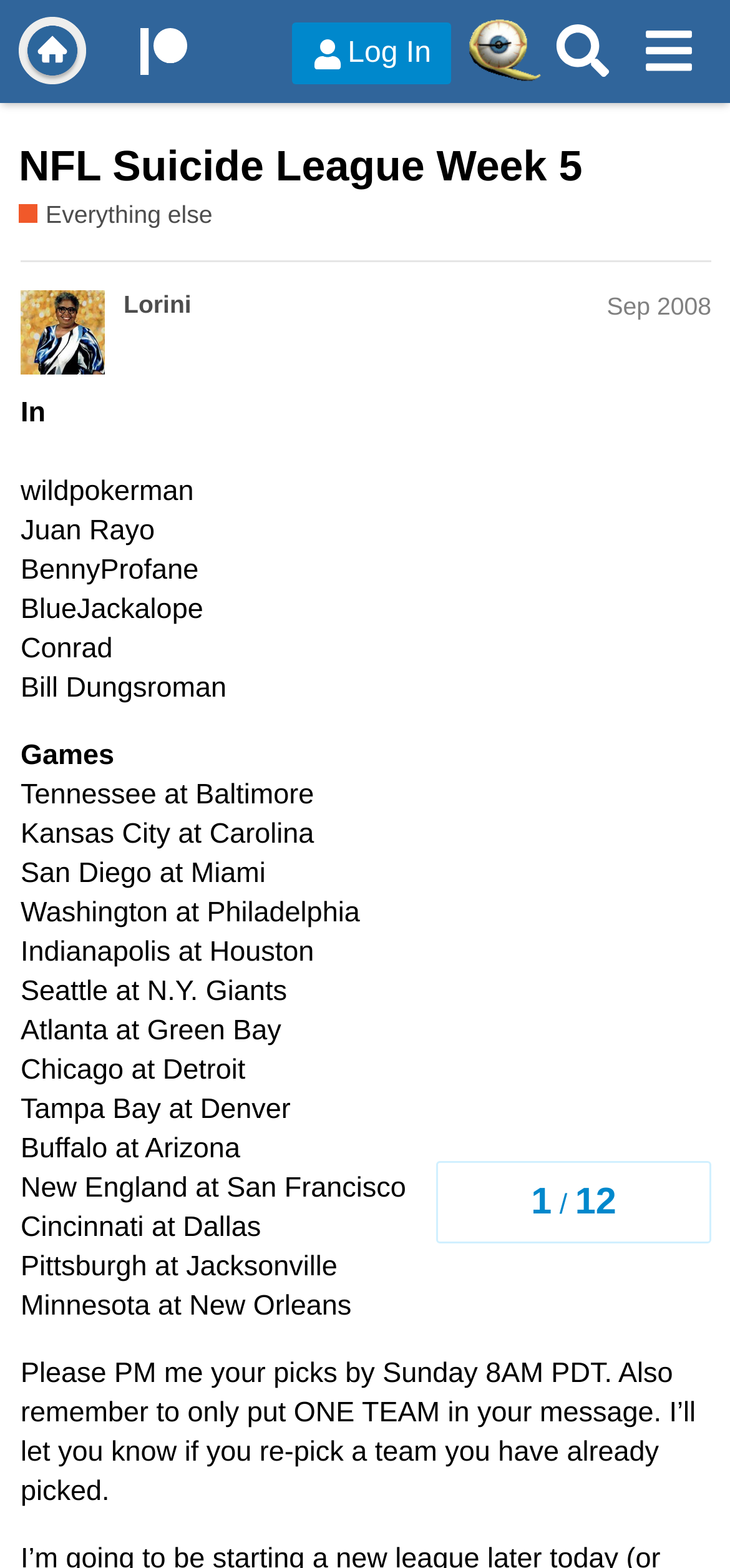Using the provided element description "title="Qt3 front page"", determine the bounding box coordinates of the UI element.

[0.638, 0.018, 0.741, 0.039]